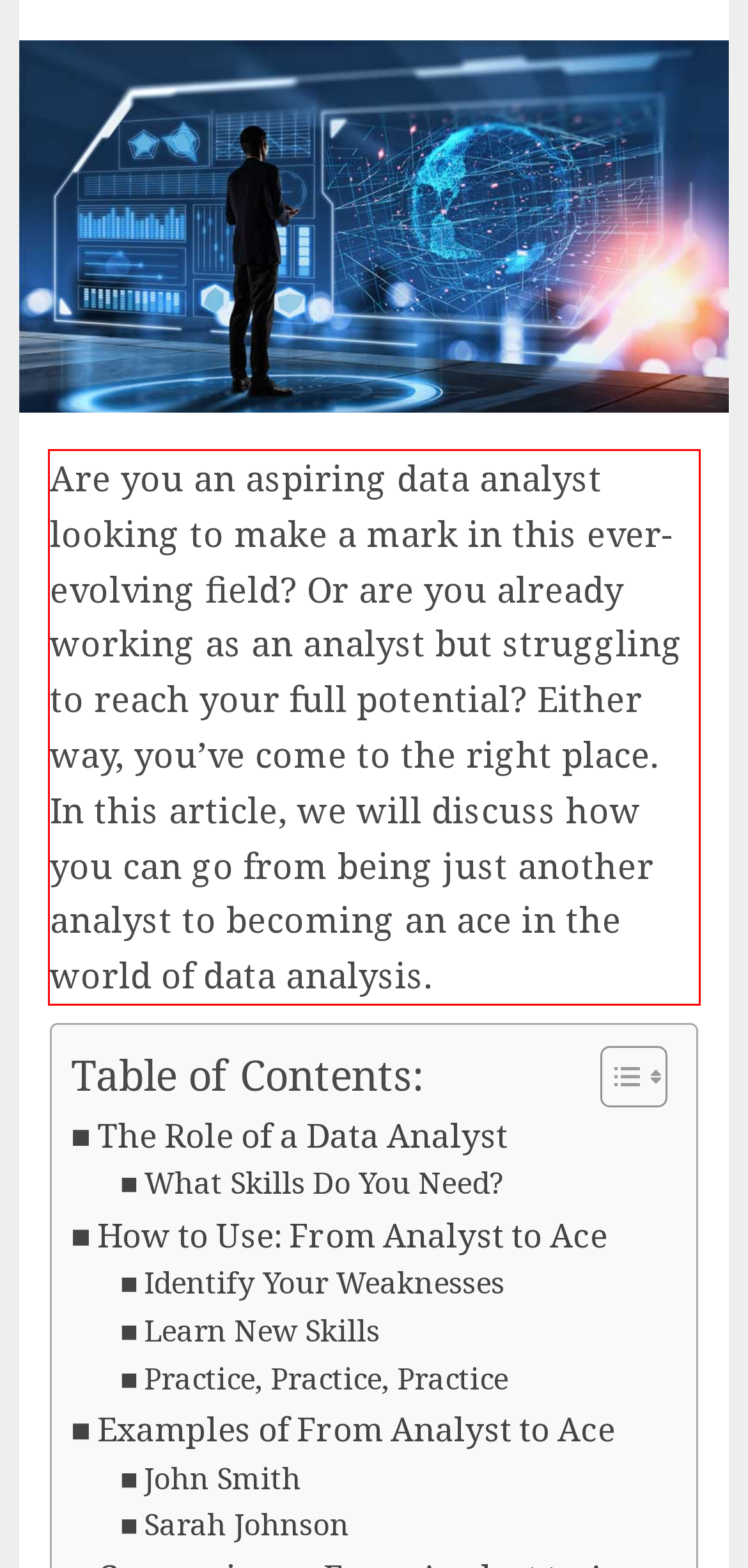Look at the webpage screenshot and recognize the text inside the red bounding box.

Are you an aspiring data analyst looking to make a mark in this ever-evolving field? Or are you already working as an analyst but struggling to reach your full potential? Either way, you’ve come to the right place. In this article, we will discuss how you can go from being just another analyst to becoming an ace in the world of data analysis.